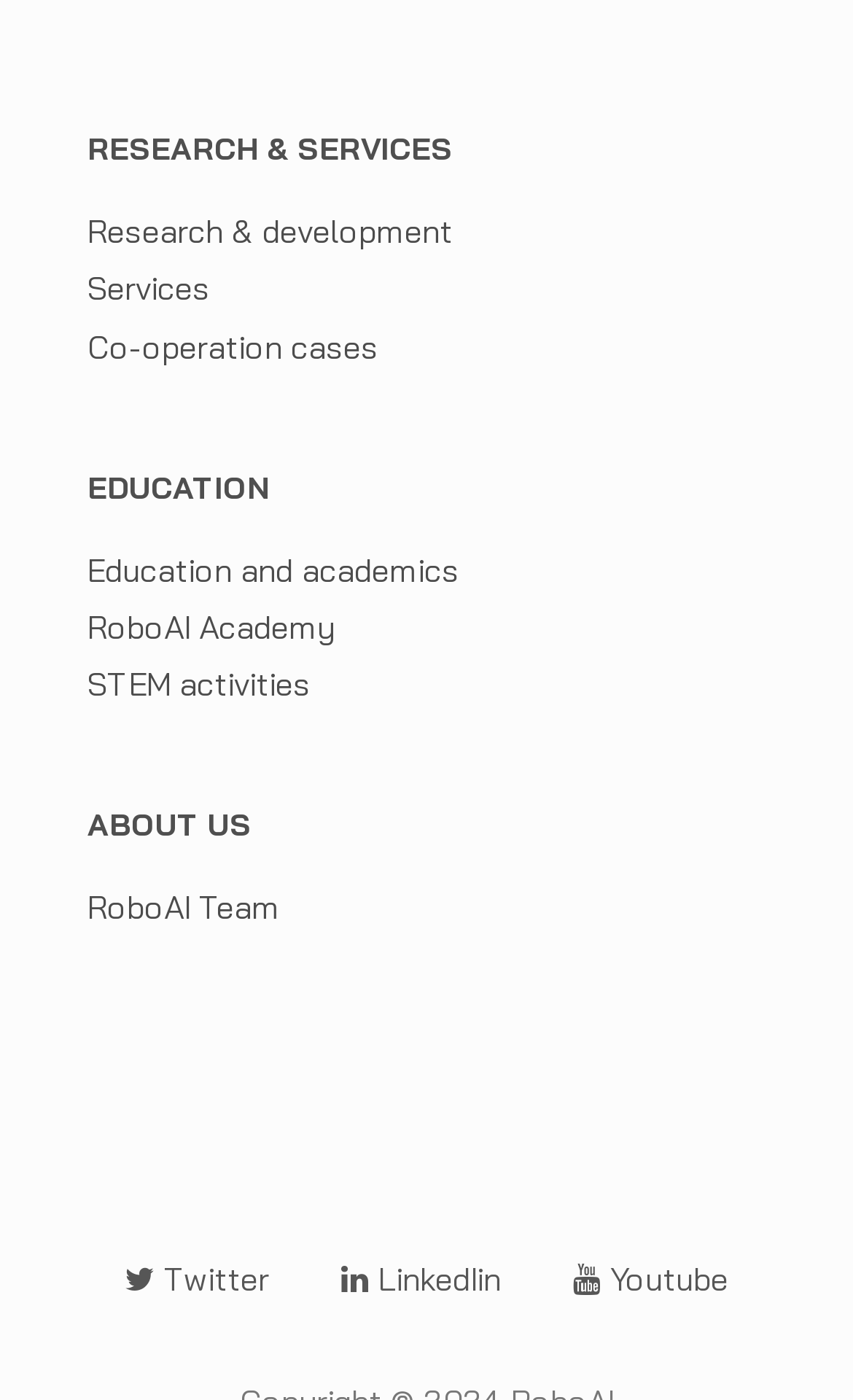How many main categories are there?
Using the image as a reference, deliver a detailed and thorough answer to the question.

Based on the navigation elements, there are three main categories: 'Research & Services', 'Education', and 'About Us'.